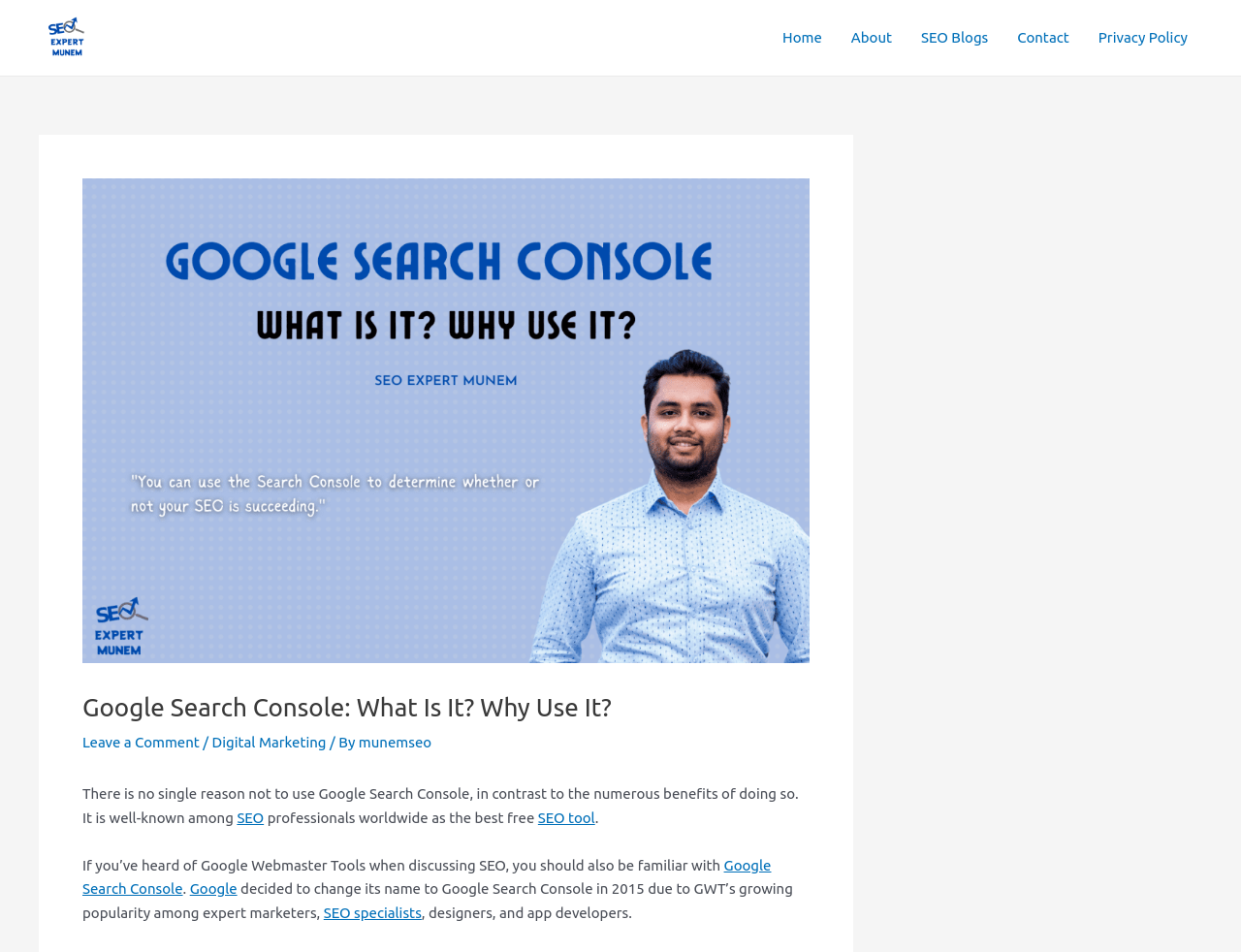What is the purpose of Google Search Console?
Refer to the screenshot and answer in one word or phrase.

To understand website performance on Google